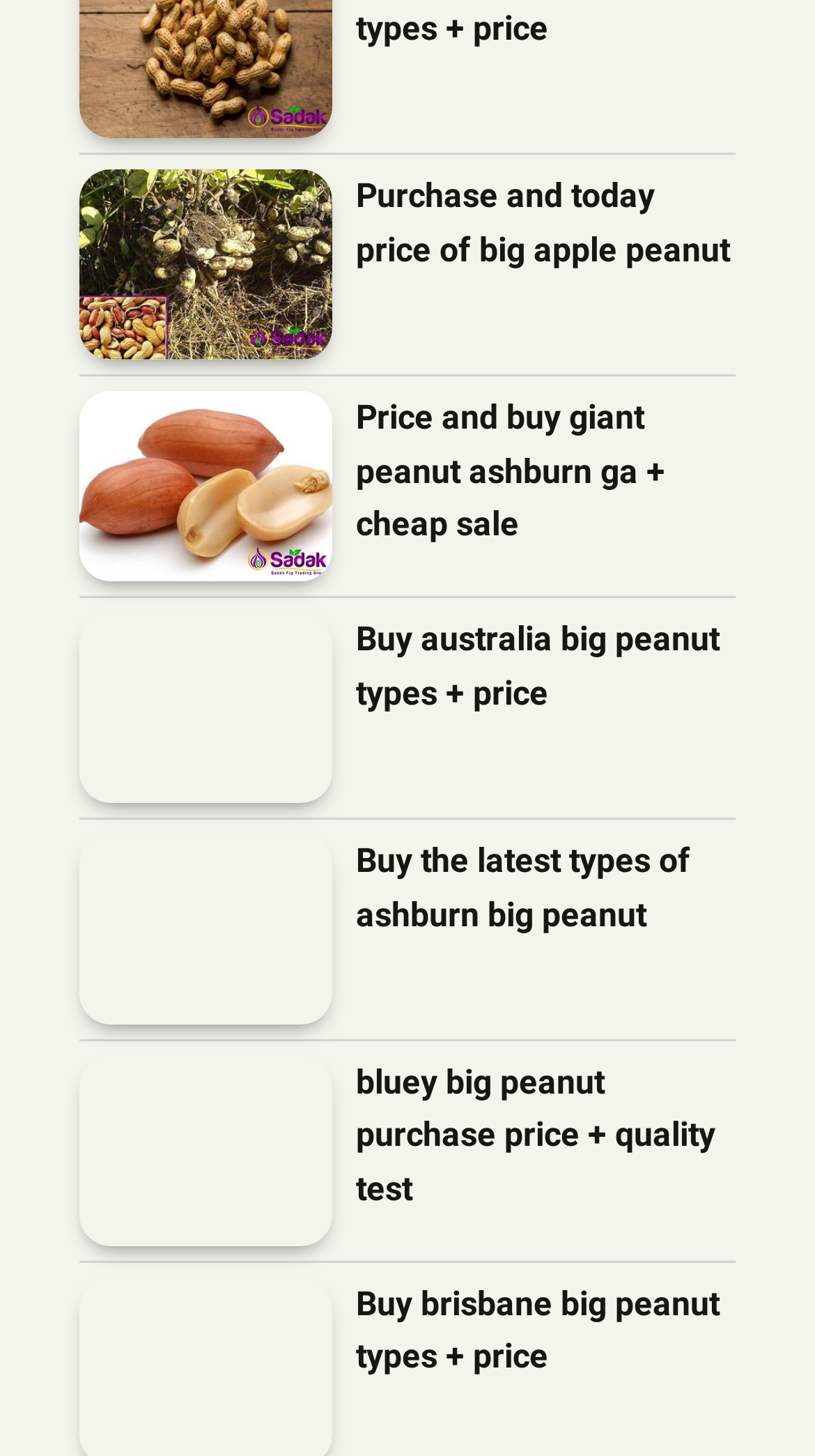Please identify the bounding box coordinates of the clickable element to fulfill the following instruction: "Explore price and buy giant peanut ashburn ga + cheap sale". The coordinates should be four float numbers between 0 and 1, i.e., [left, top, right, bottom].

[0.097, 0.269, 0.408, 0.399]